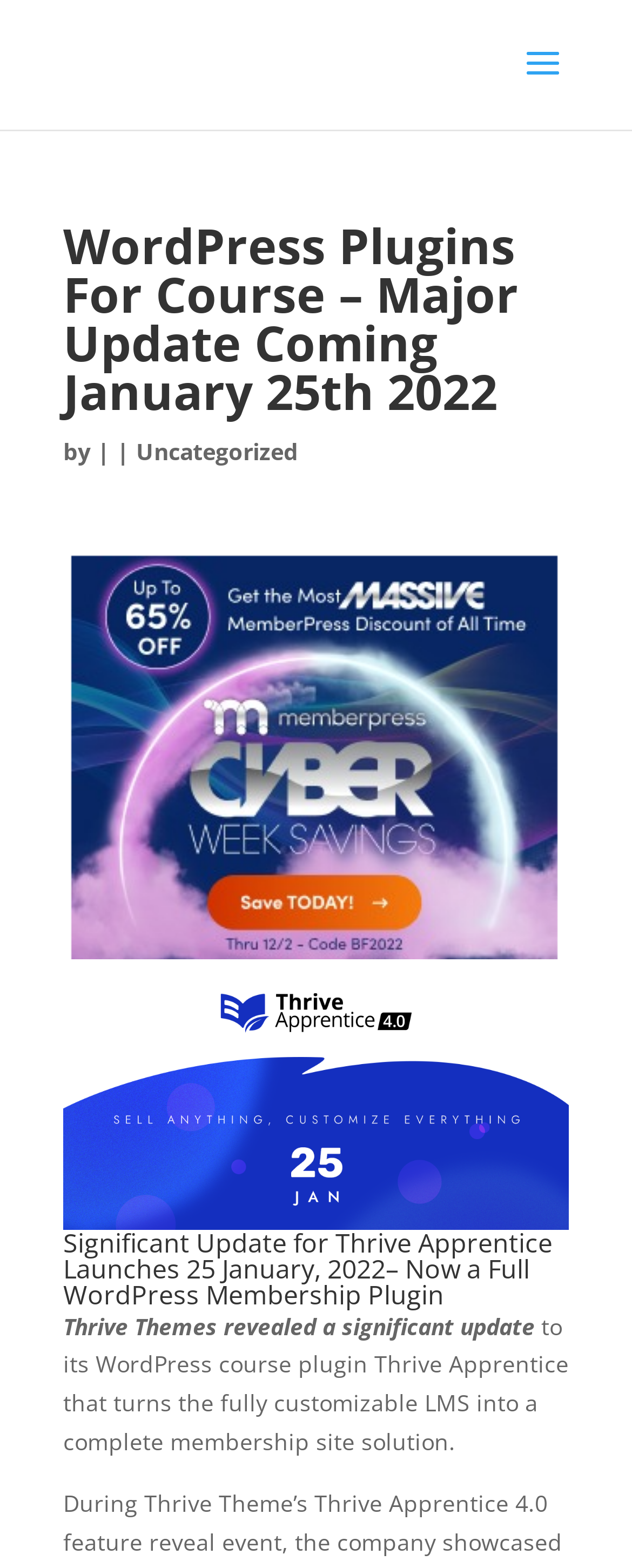Predict the bounding box coordinates for the UI element described as: "alt="Ad 1"". The coordinates should be four float numbers between 0 and 1, presented as [left, top, right, bottom].

[0.108, 0.589, 0.885, 0.609]